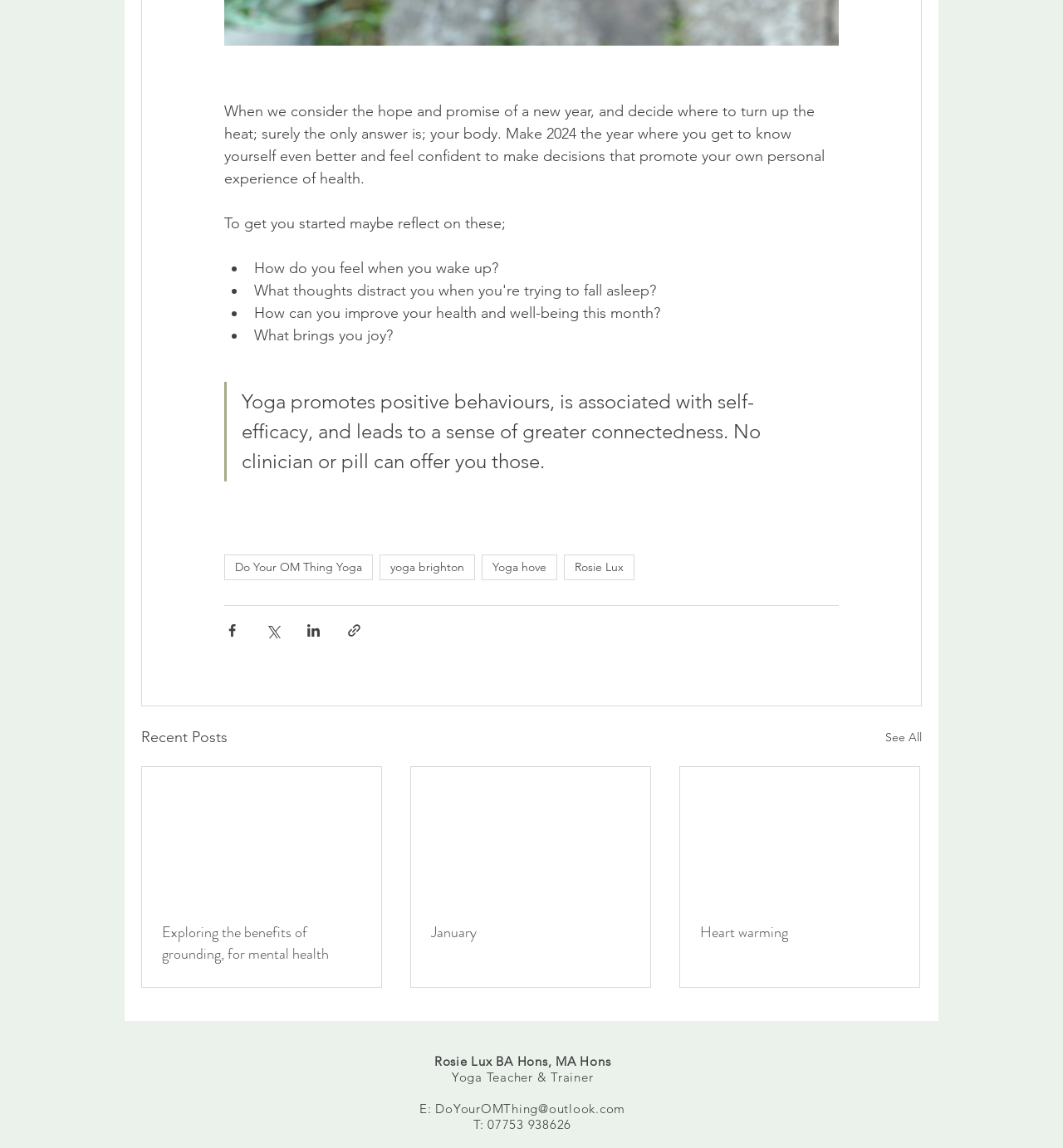Please identify the bounding box coordinates of the region to click in order to complete the task: "Send an email to 'DoYourOMThing@outlook.com'". The coordinates must be four float numbers between 0 and 1, specified as [left, top, right, bottom].

[0.41, 0.959, 0.588, 0.972]